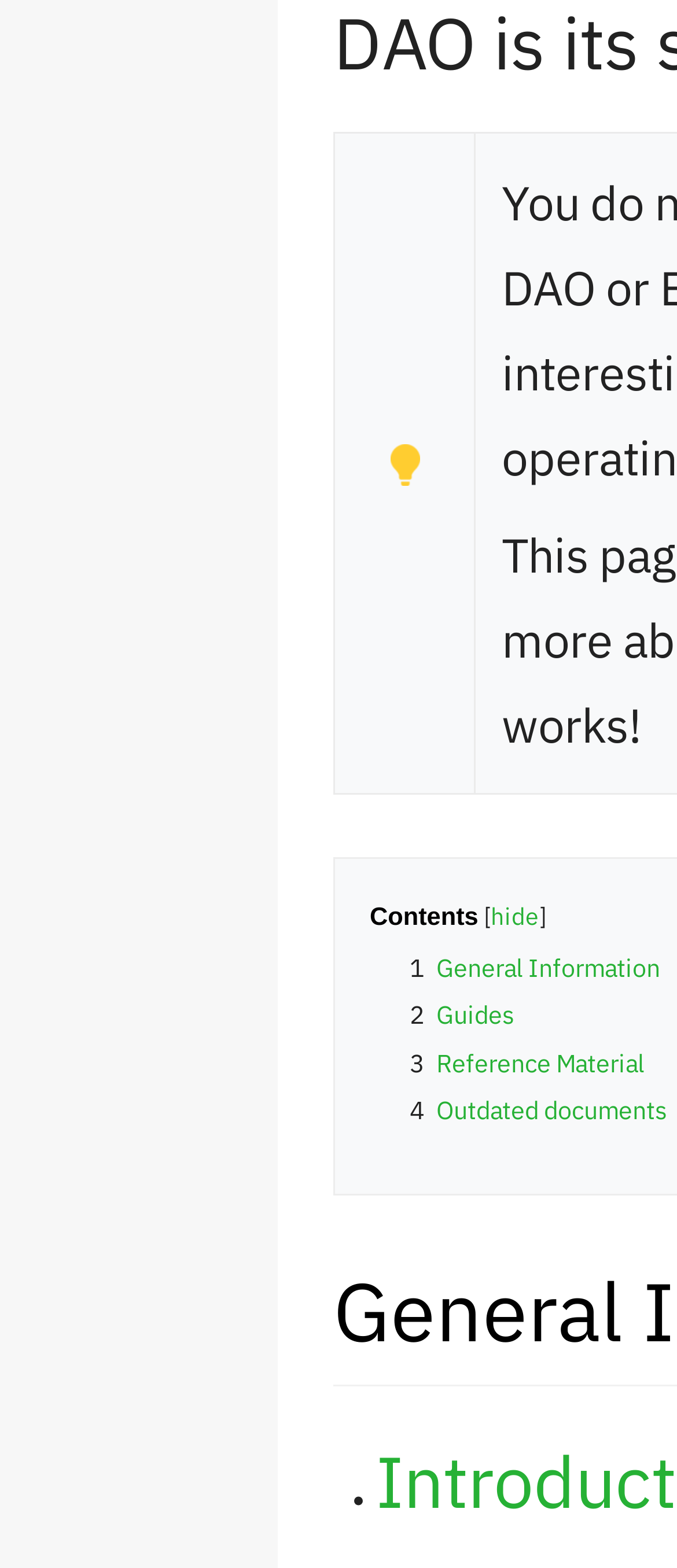Using the given element description, provide the bounding box coordinates (top-left x, top-left y, bottom-right x, bottom-right y) for the corresponding UI element in the screenshot: Add to cart

None